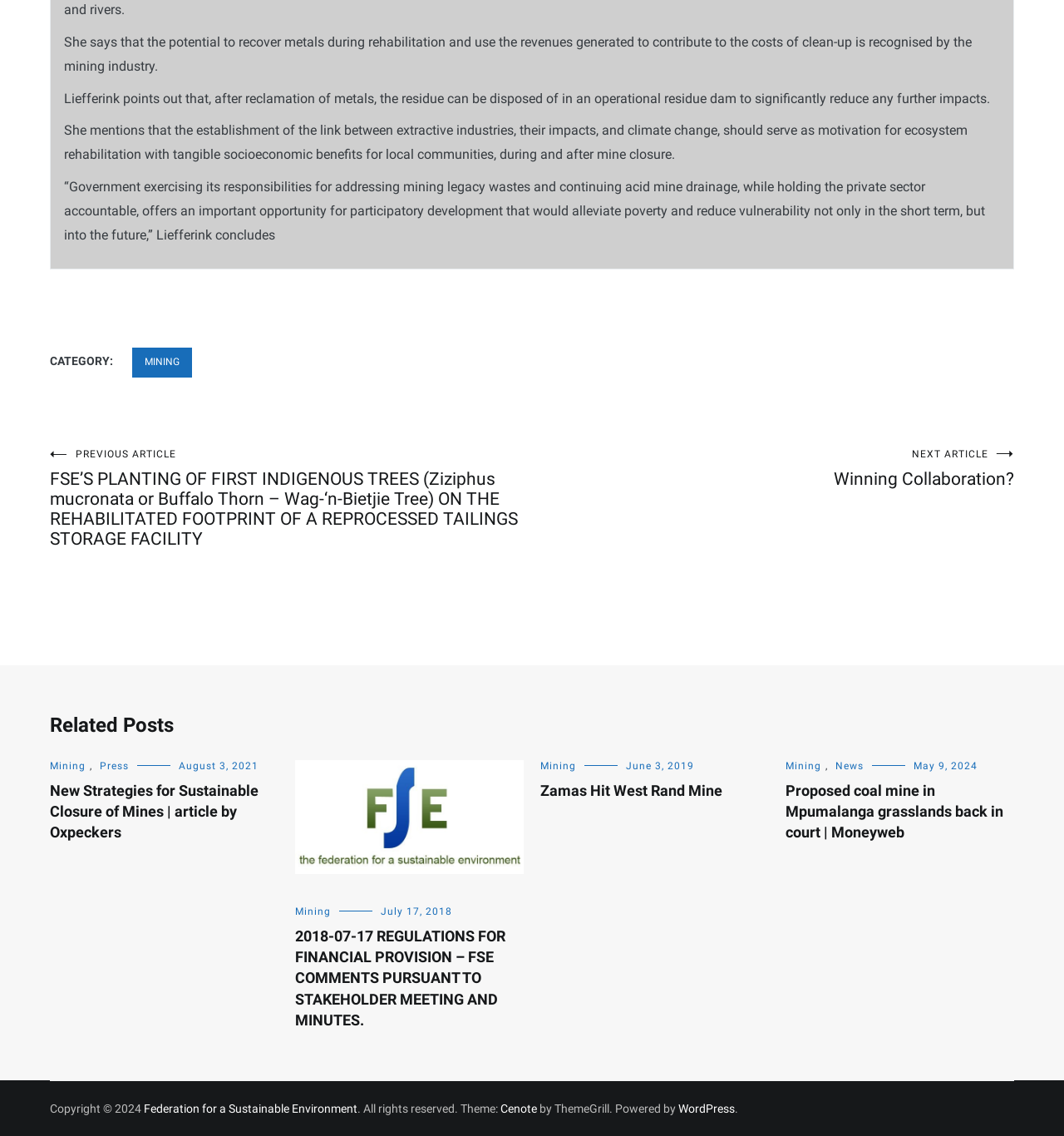Please locate the bounding box coordinates of the region I need to click to follow this instruction: "Check the 'Copyright © 2024' information".

[0.047, 0.97, 0.135, 0.982]